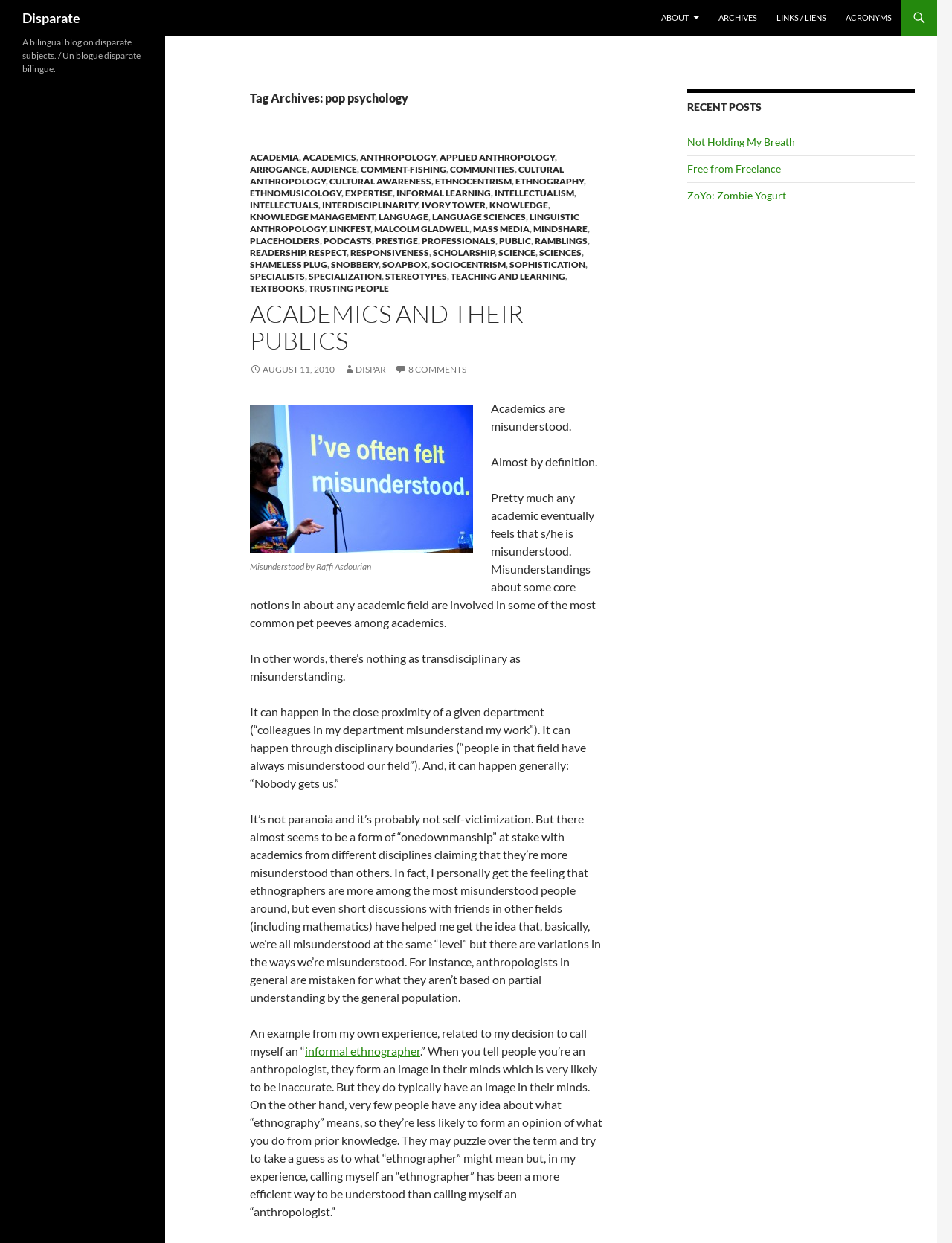What is the topic of the article 'ACADEMICS AND THEIR PUBLICS'?
Carefully analyze the image and provide a thorough answer to the question.

The article 'ACADEMICS AND THEIR PUBLICS' is listed under the header 'Tag Archives: pop psychology', which implies that the article is related to the topic of pop psychology.